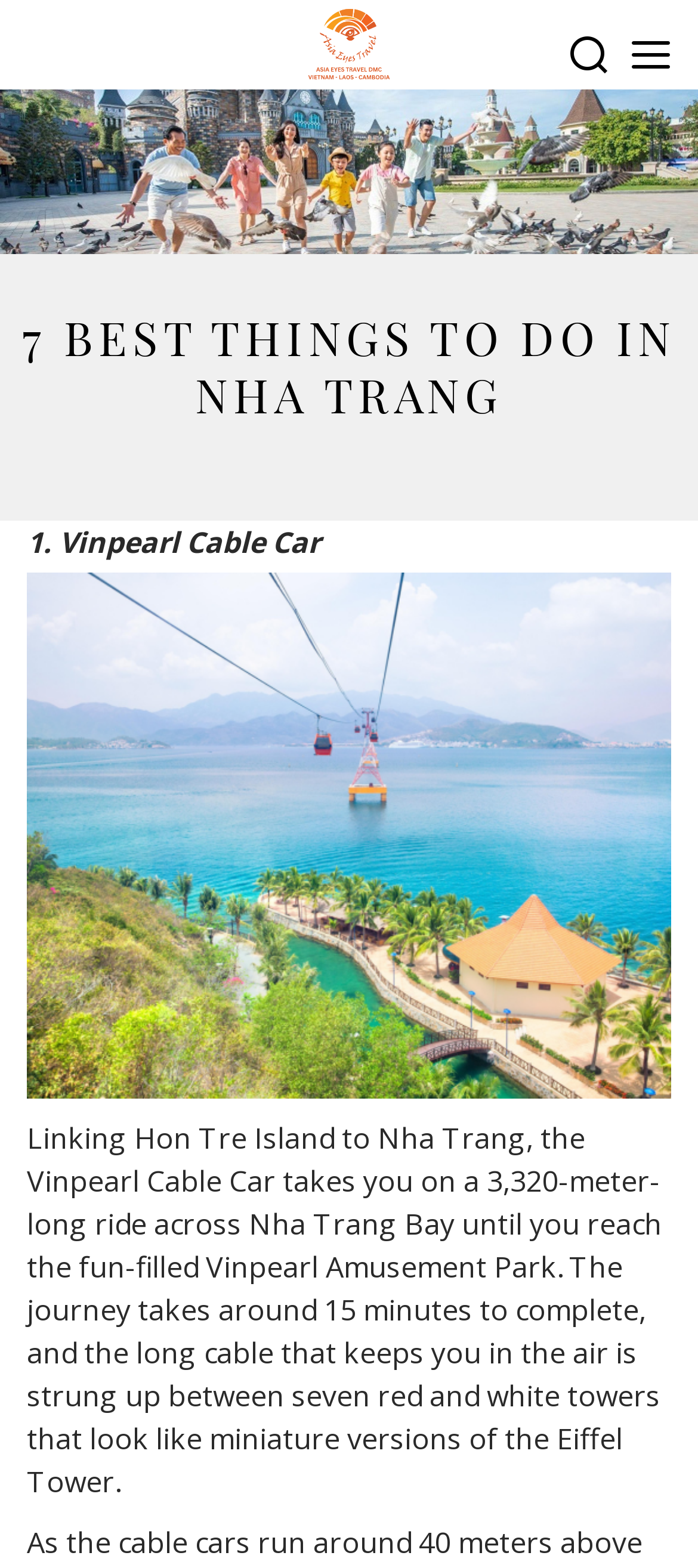Please provide a one-word or short phrase answer to the question:
What is the name of the amusement park mentioned on the webpage?

Vinpearl Amusement Park